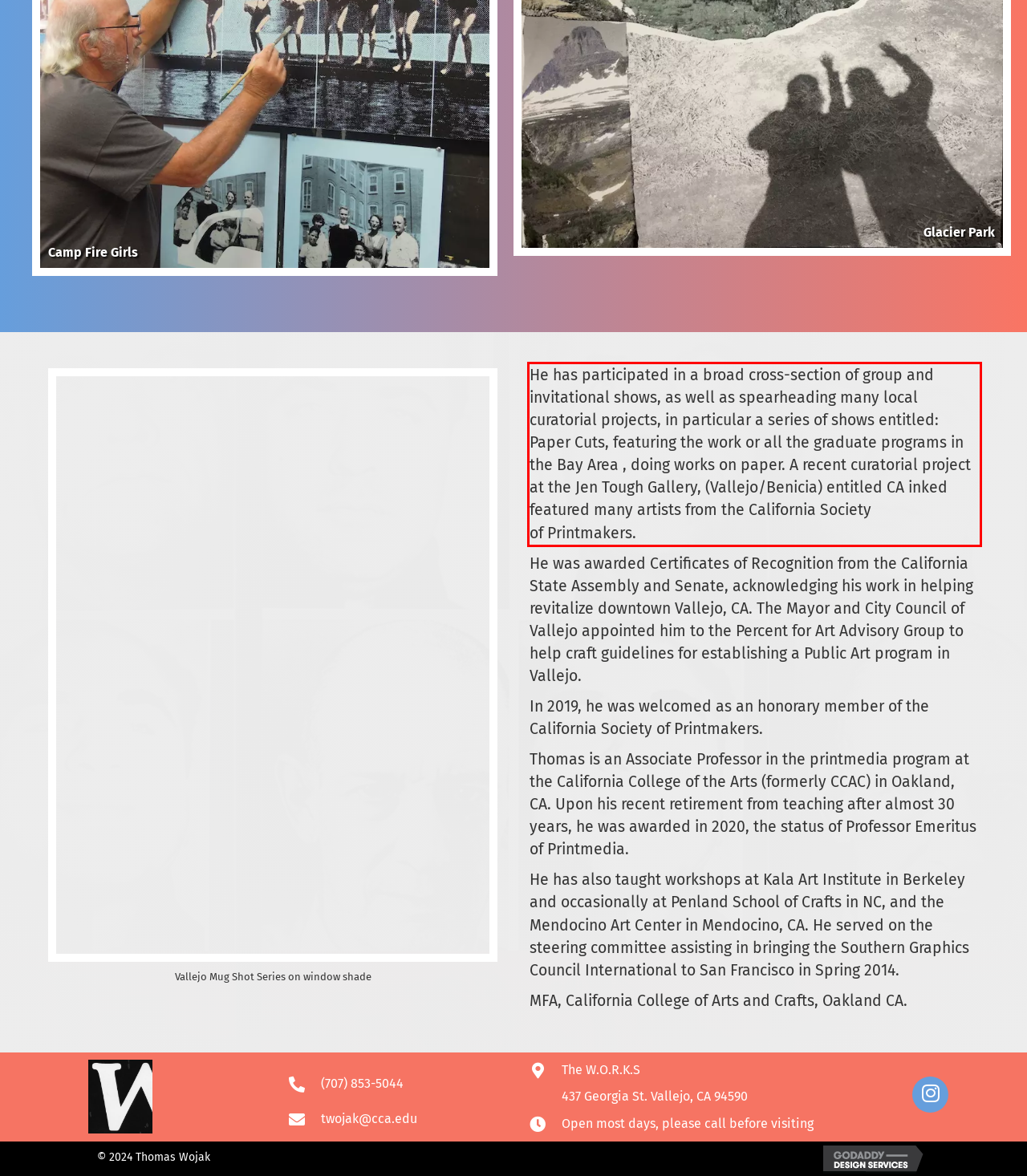Examine the screenshot of the webpage, locate the red bounding box, and generate the text contained within it.

He has participated in a broad cross-section of group and invitational shows, as well as spearheading many local curatorial projects, in particular a series of shows entitled: Paper Cuts, featuring the work or all the graduate programs in the Bay Area , doing works on paper. A recent curatorial project at the Jen Tough Gallery, (Vallejo/Benicia) entitled CA inked featured many artists from the California Society of Printmakers.